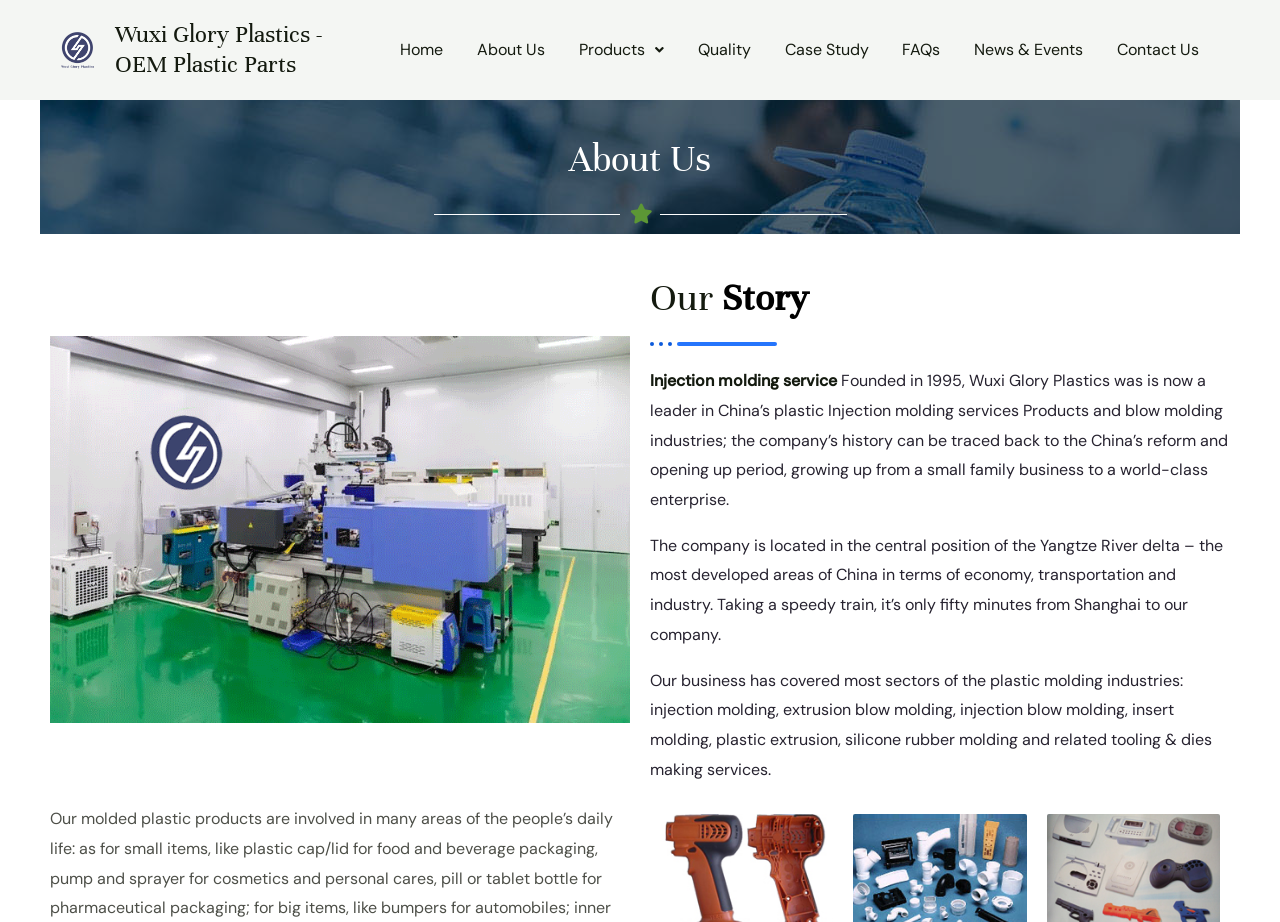Answer the question with a single word or phrase: 
What is the year the company was founded?

1995